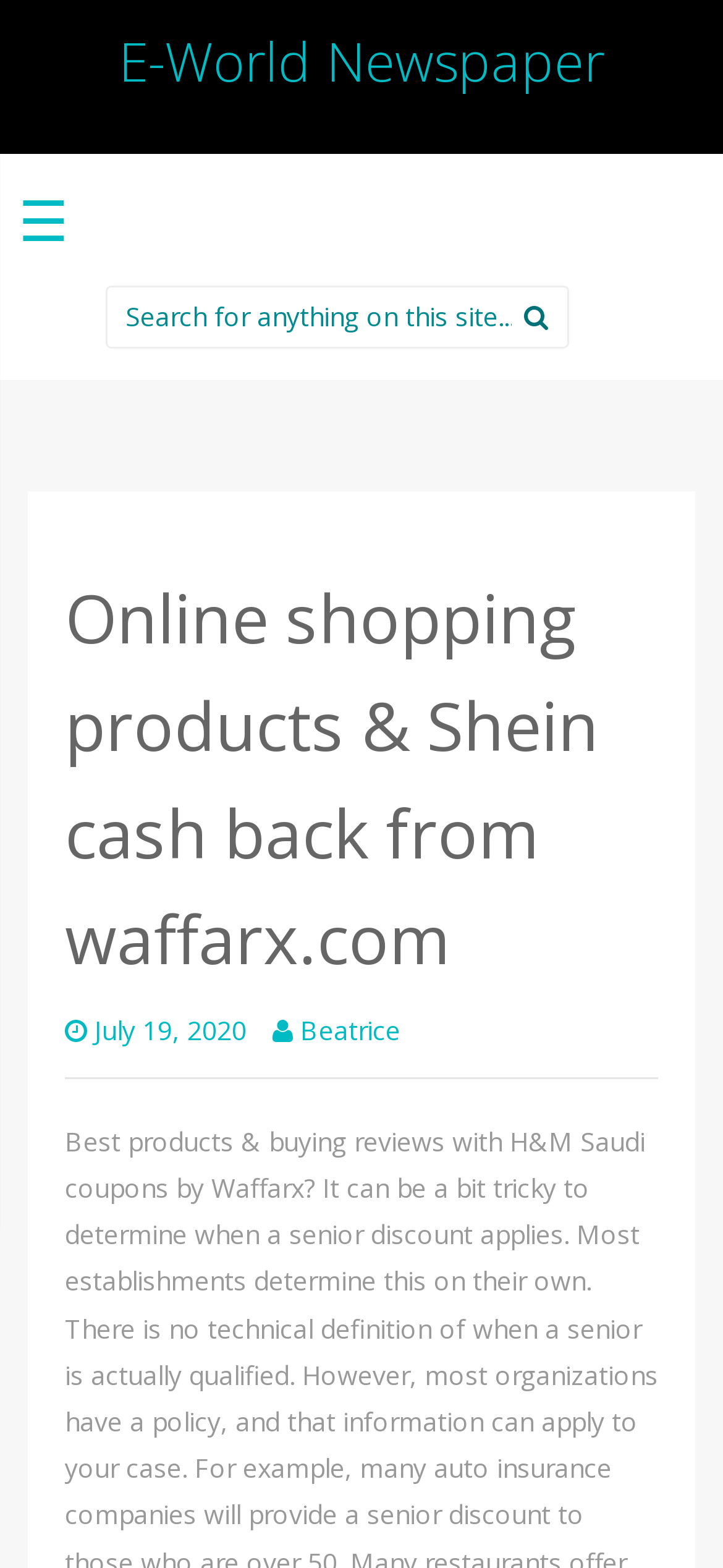Find the bounding box coordinates corresponding to the UI element with the description: "Beatrice". The coordinates should be formatted as [left, top, right, bottom], with values as floats between 0 and 1.

[0.415, 0.645, 0.554, 0.668]